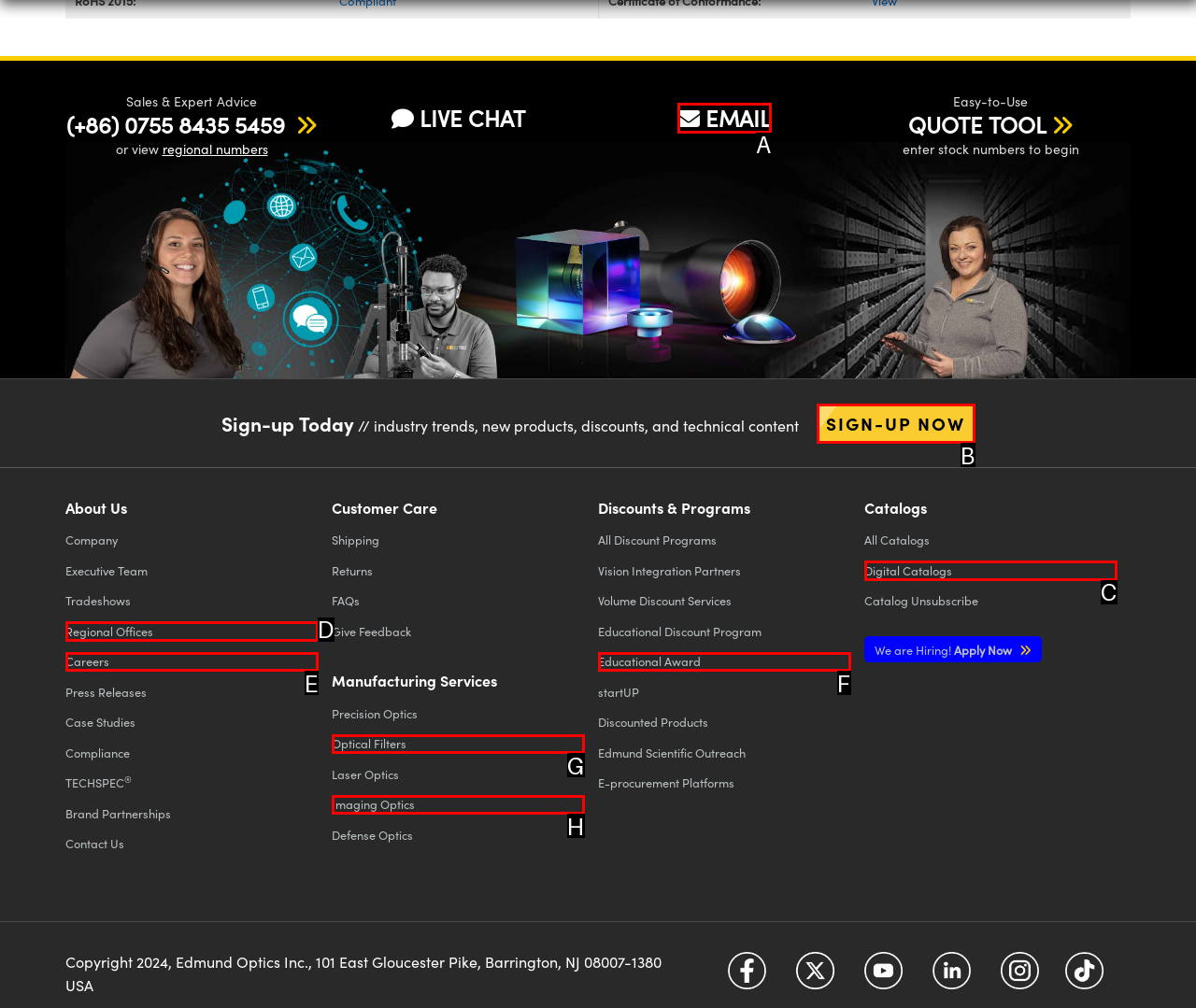Tell me which one HTML element I should click to complete the following task: Sign-up for industry trends and new products Answer with the option's letter from the given choices directly.

B